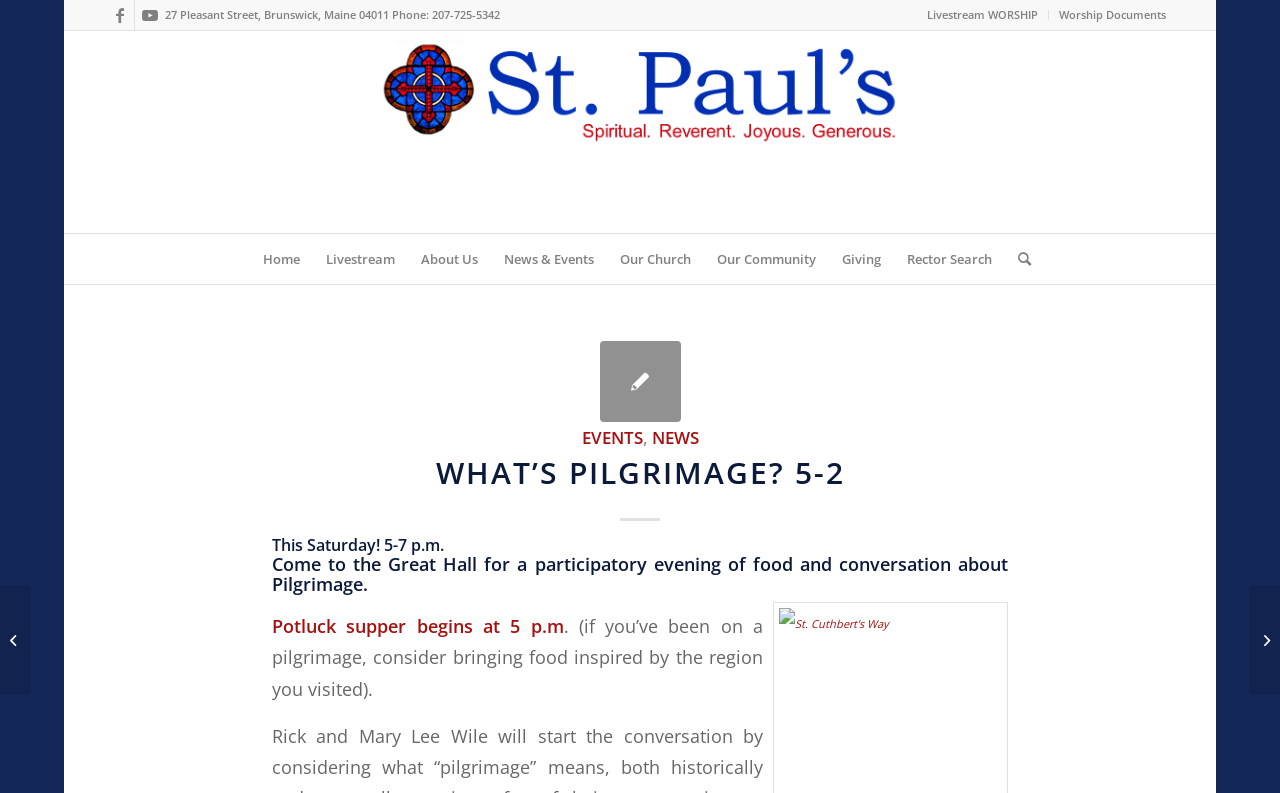What is the address of St. Paul's Episcopal Church?
Refer to the image and give a detailed answer to the query.

I found the address by looking at the static text element with the bounding box coordinates [0.129, 0.009, 0.391, 0.028] which contains the address information.